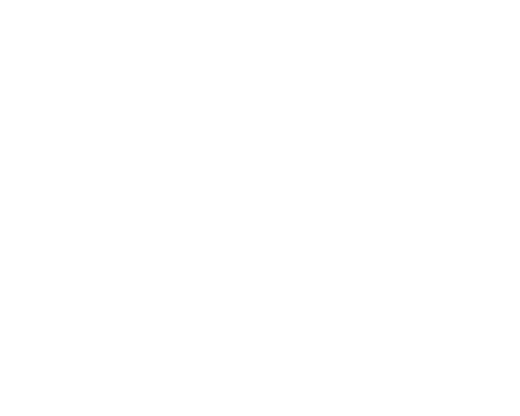What certifications does the tower adhere to?
Please respond to the question with a detailed and informative answer.

The tower reflects advanced engineering and adherence to safety certifications such as CE and ASME, ensuring its operational significance in petrochemical plants.